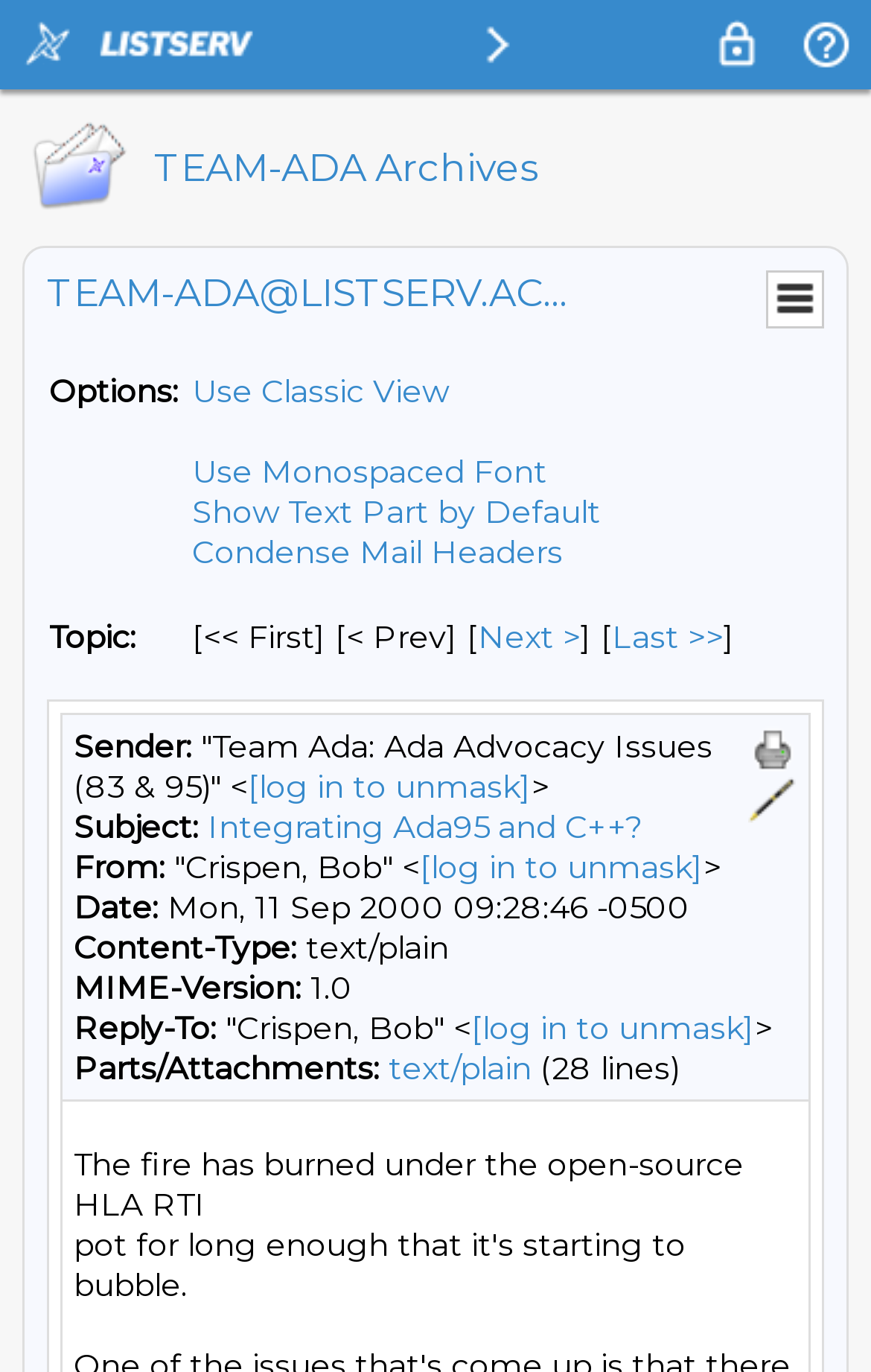Convey a detailed summary of the webpage, mentioning all key elements.

This webpage is an archive of the TEAM-ADA email list, hosted on LISTSERV.ACM.ORG. At the top of the page, there are three images: the LISTSERV email list manager logo, the LISTSERV.ACM.ORG logo, and the LISTSERV Menu icon. To the right of these images, there are two more images: the "Log In" button and the "LISTSERV 17.0 Help - TEAM-ADA Archives" icon.

Below these images, there is a table with two rows. The first row contains a heading that reads "TEAM-ADA Archives" and a table with a single row and two columns. The first column contains the email address "TEAM-ADA@LISTSERV.ACM.ORG" and the second column contains a "Menu" link.

The second row of the table contains a series of links and options. There are four links: "Use Classic View", "Use Monospaced Font", "Show Text Part by Default", and "Condense Mail Headers". Additionally, there are two more links: "Next Message By Topic" and "Last Message By Topic".

Below this table, there is a grid cell that displays an email message. The message includes the sender's name and email address, the subject, the date, and the content of the message. There are also links to "Print" and "Reply" to the message.

Overall, this webpage appears to be an archive of email messages sent to the TEAM-ADA email list, with options to view and manage the messages.